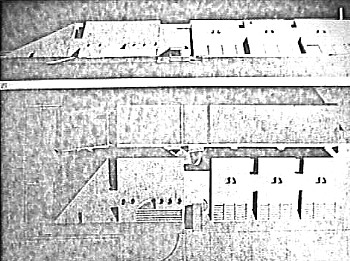Observe the image and answer the following question in detail: Who designed the technical school?

The designers of the technical school can be identified by reading the caption, which credits Vittorio De Feo and Errico Ascione as the architects who designed the school between 1968 and 1974.